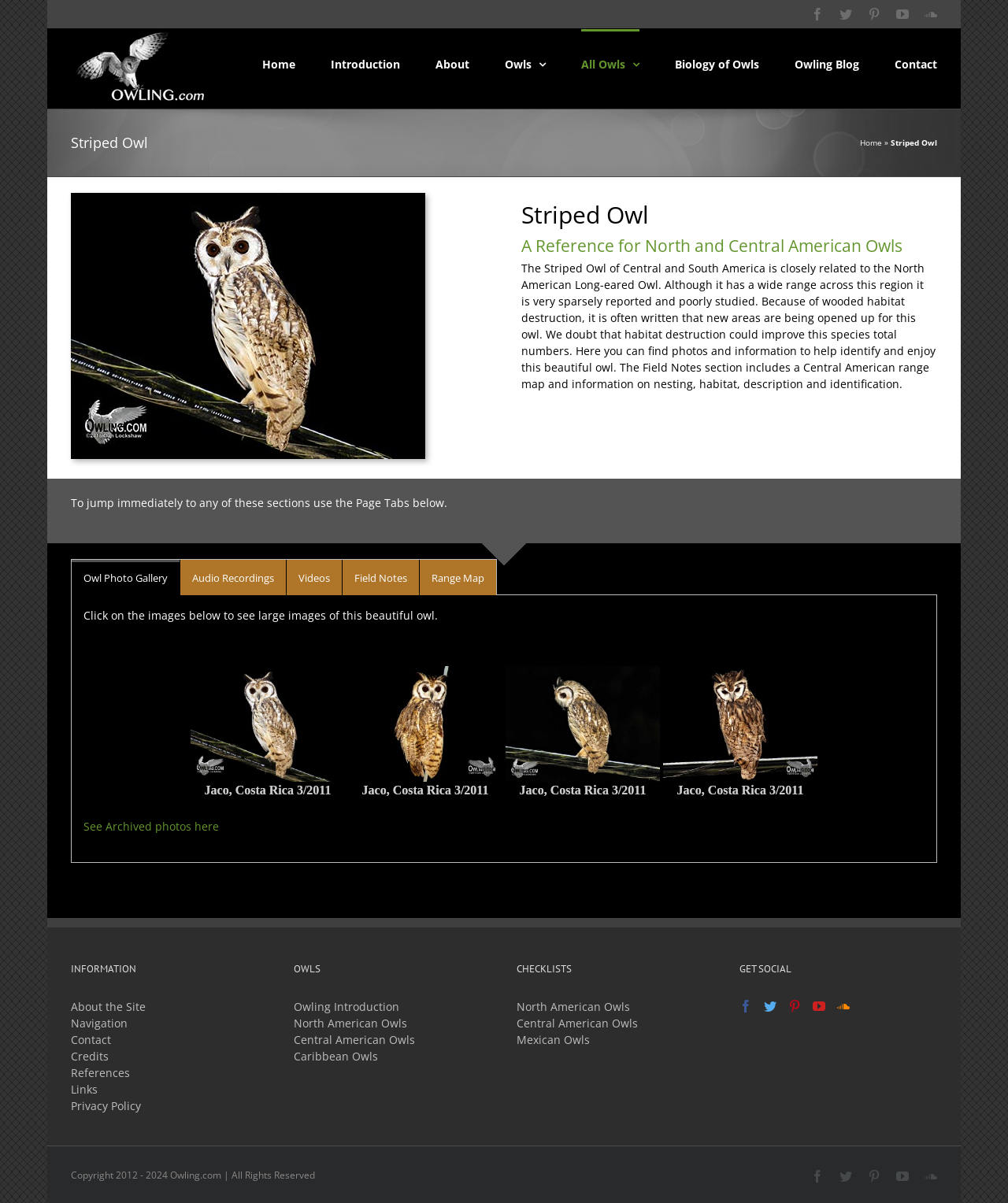From the element description: "Owls", extract the bounding box coordinates of the UI element. The coordinates should be expressed as four float numbers between 0 and 1, in the order [left, top, right, bottom].

[0.501, 0.024, 0.541, 0.08]